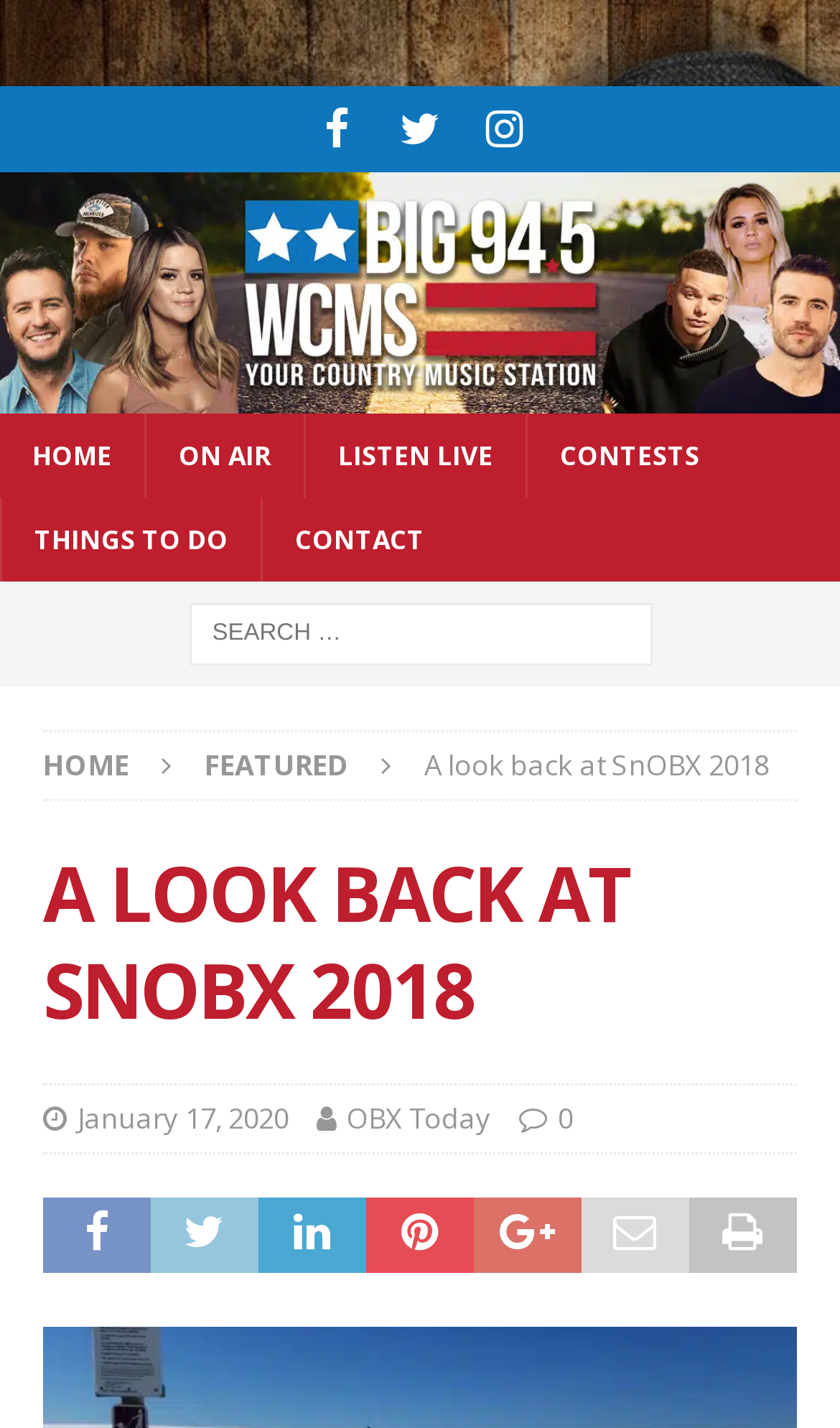Using floating point numbers between 0 and 1, provide the bounding box coordinates in the format (top-left x, top-left y, bottom-right x, bottom-right y). Locate the UI element described here: OBX Today

[0.413, 0.769, 0.585, 0.796]